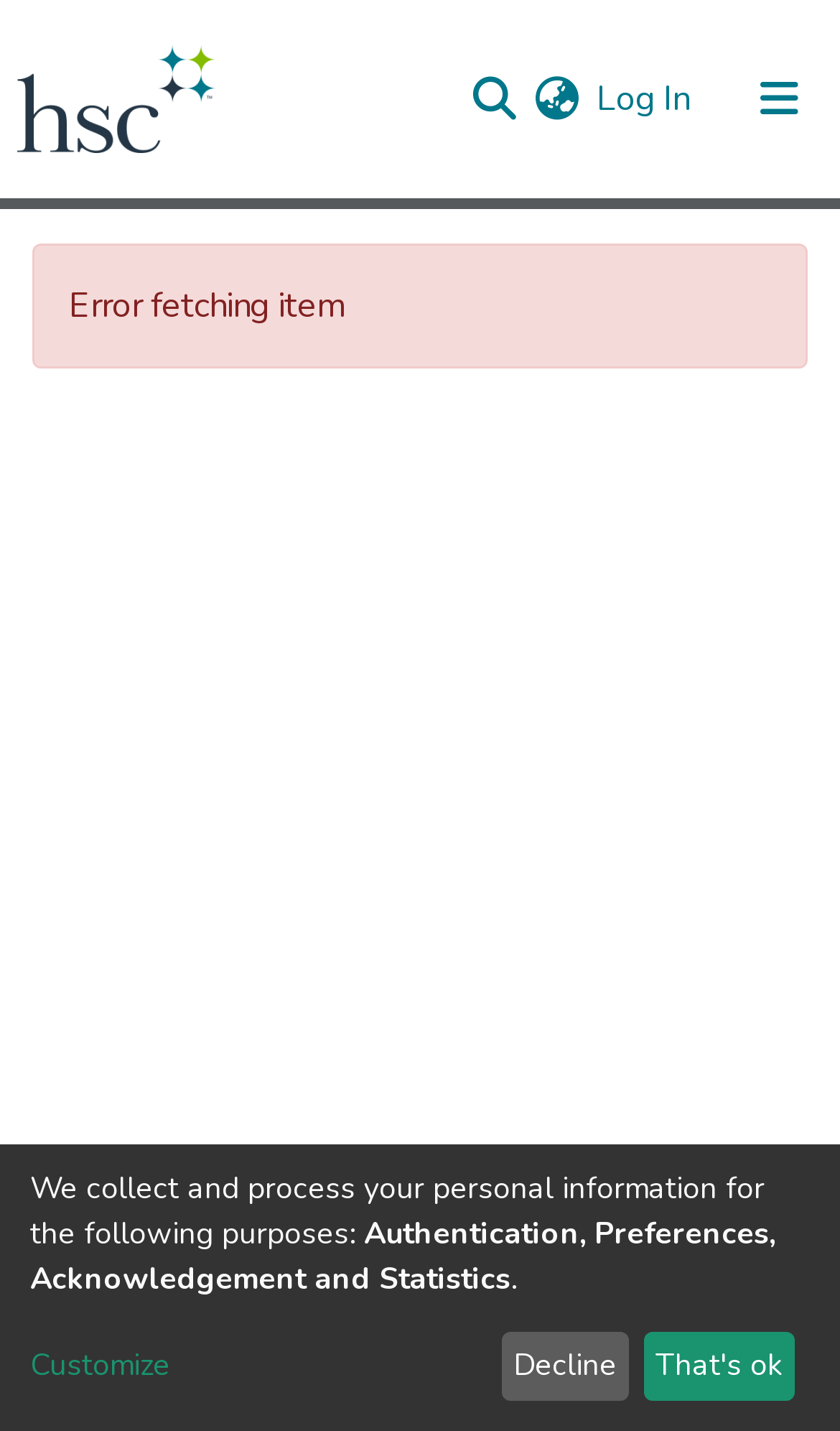Please find and report the bounding box coordinates of the element to click in order to perform the following action: "Search for something". The coordinates should be expressed as four float numbers between 0 and 1, in the format [left, top, right, bottom].

[0.544, 0.039, 0.621, 0.096]